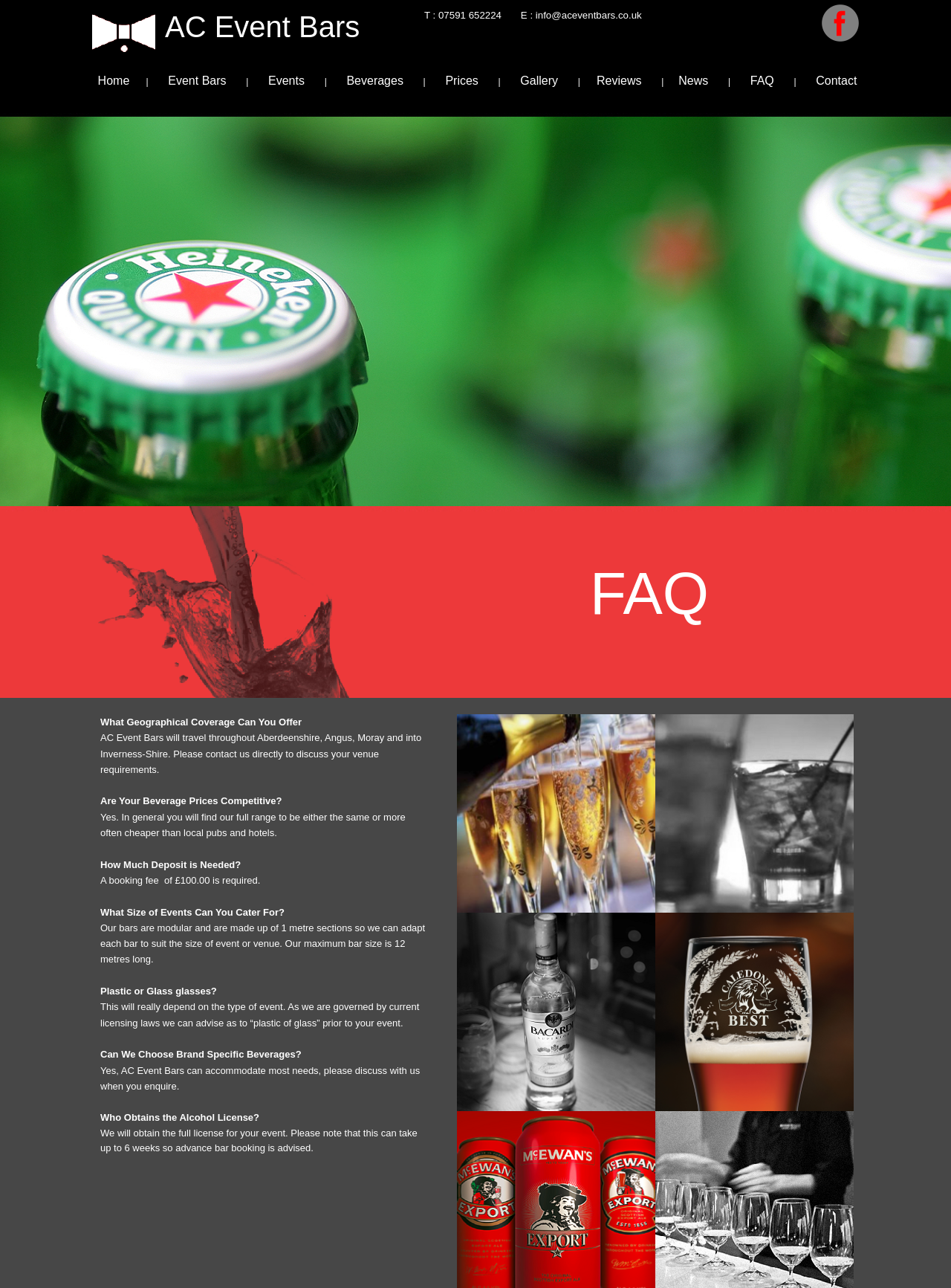Given the description "Event Bars", provide the bounding box coordinates of the corresponding UI element.

[0.177, 0.058, 0.238, 0.068]